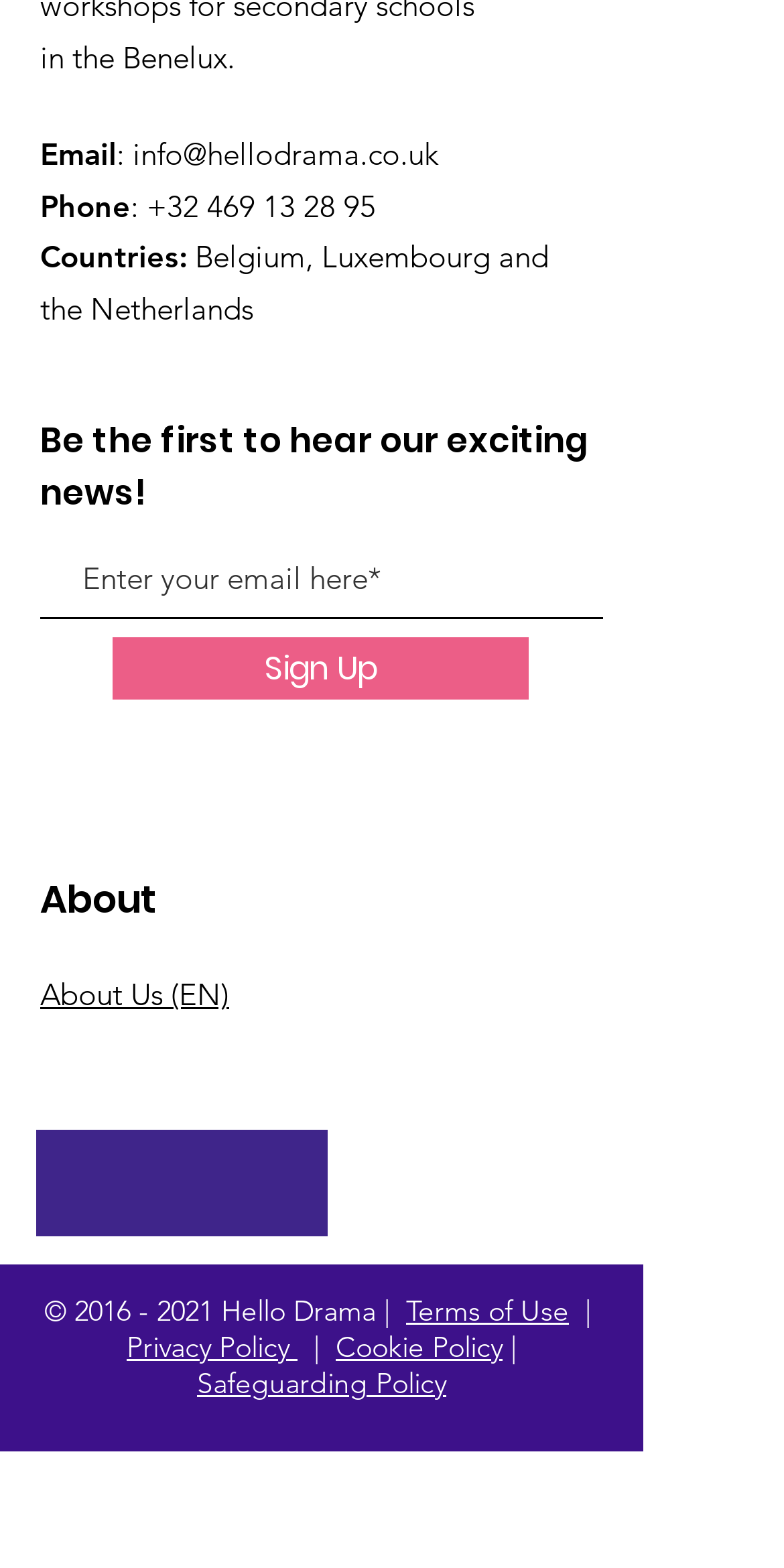Please mark the bounding box coordinates of the area that should be clicked to carry out the instruction: "Check Terms of Use".

[0.518, 0.825, 0.726, 0.848]